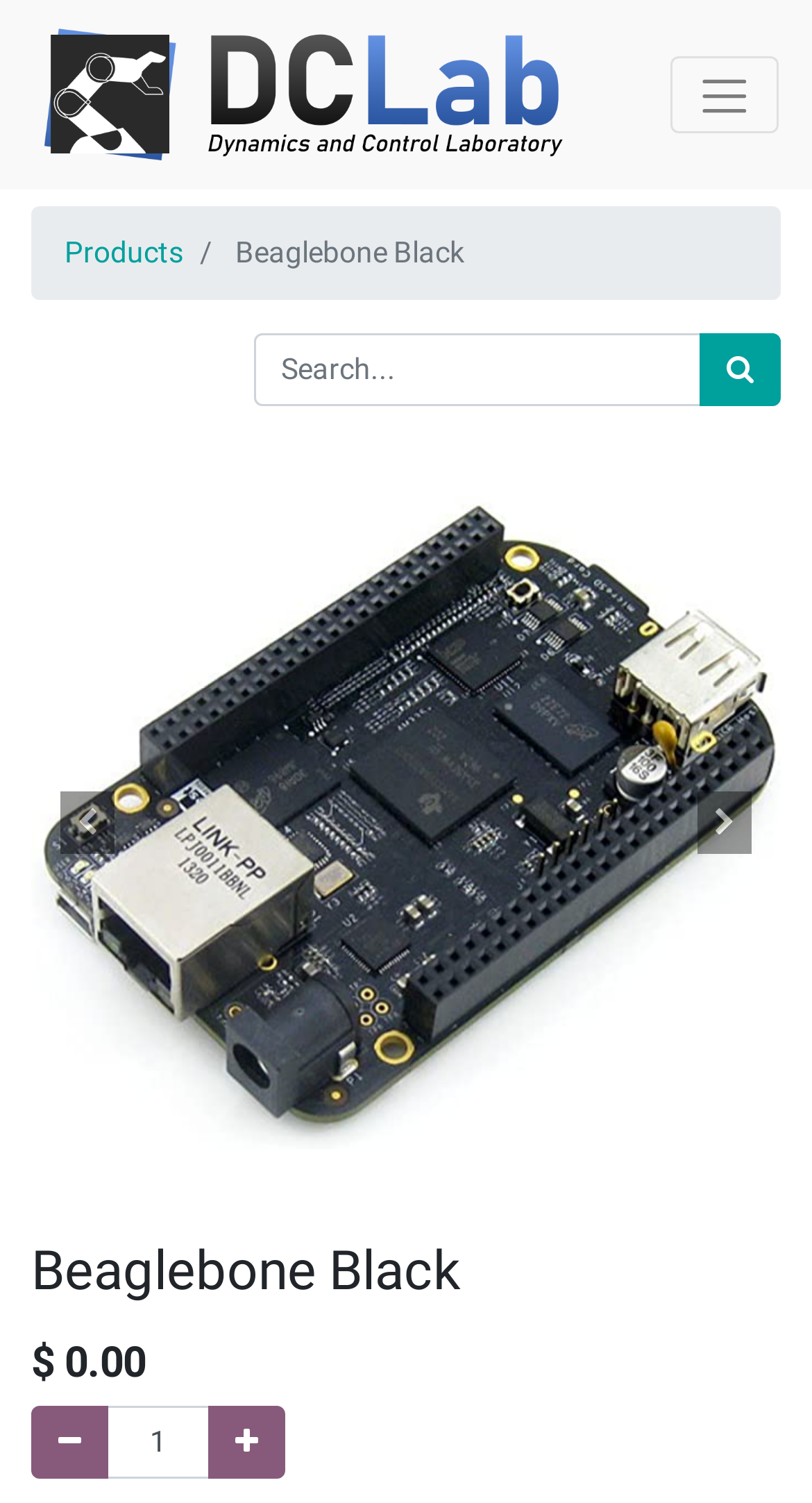Answer succinctly with a single word or phrase:
How much does the product cost?

$0.00